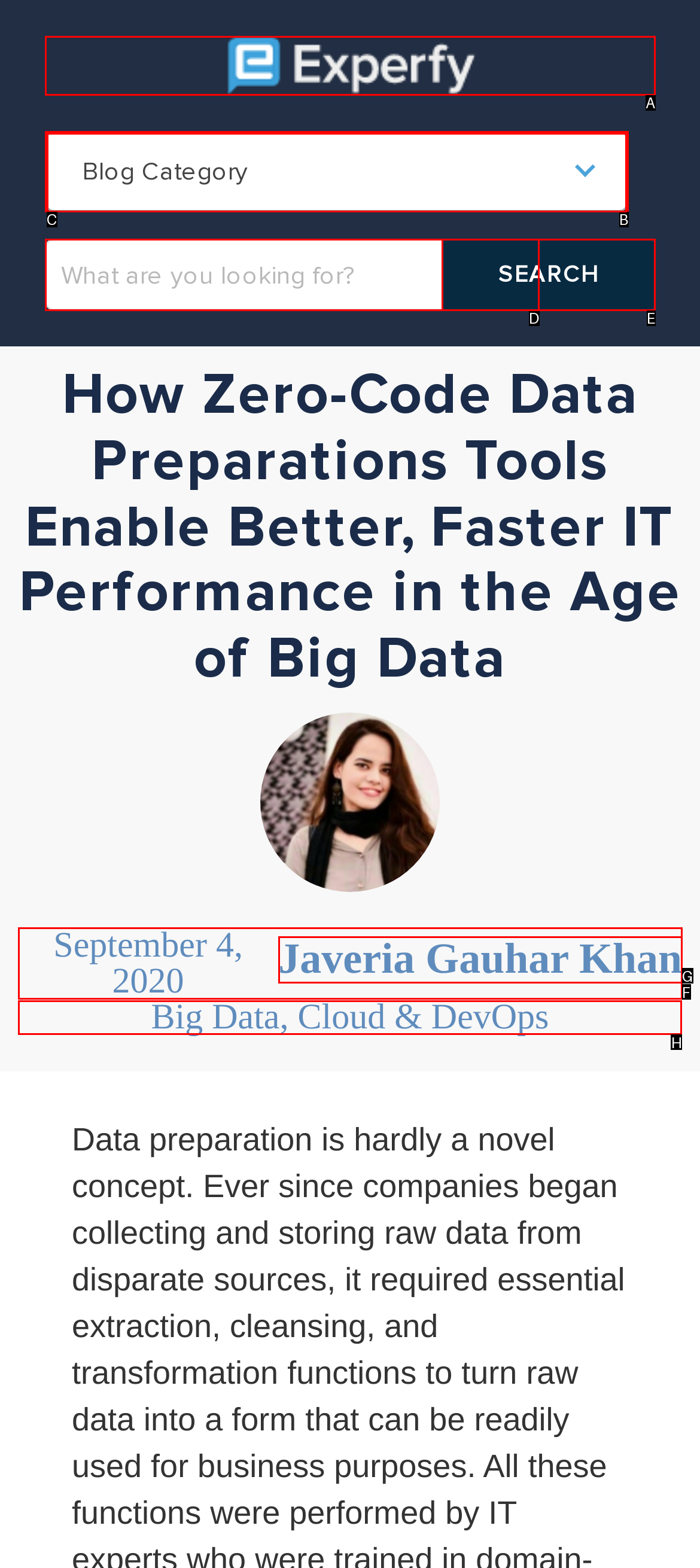To complete the instruction: view articles in Big Data, Cloud & DevOps category, which HTML element should be clicked?
Respond with the option's letter from the provided choices.

H